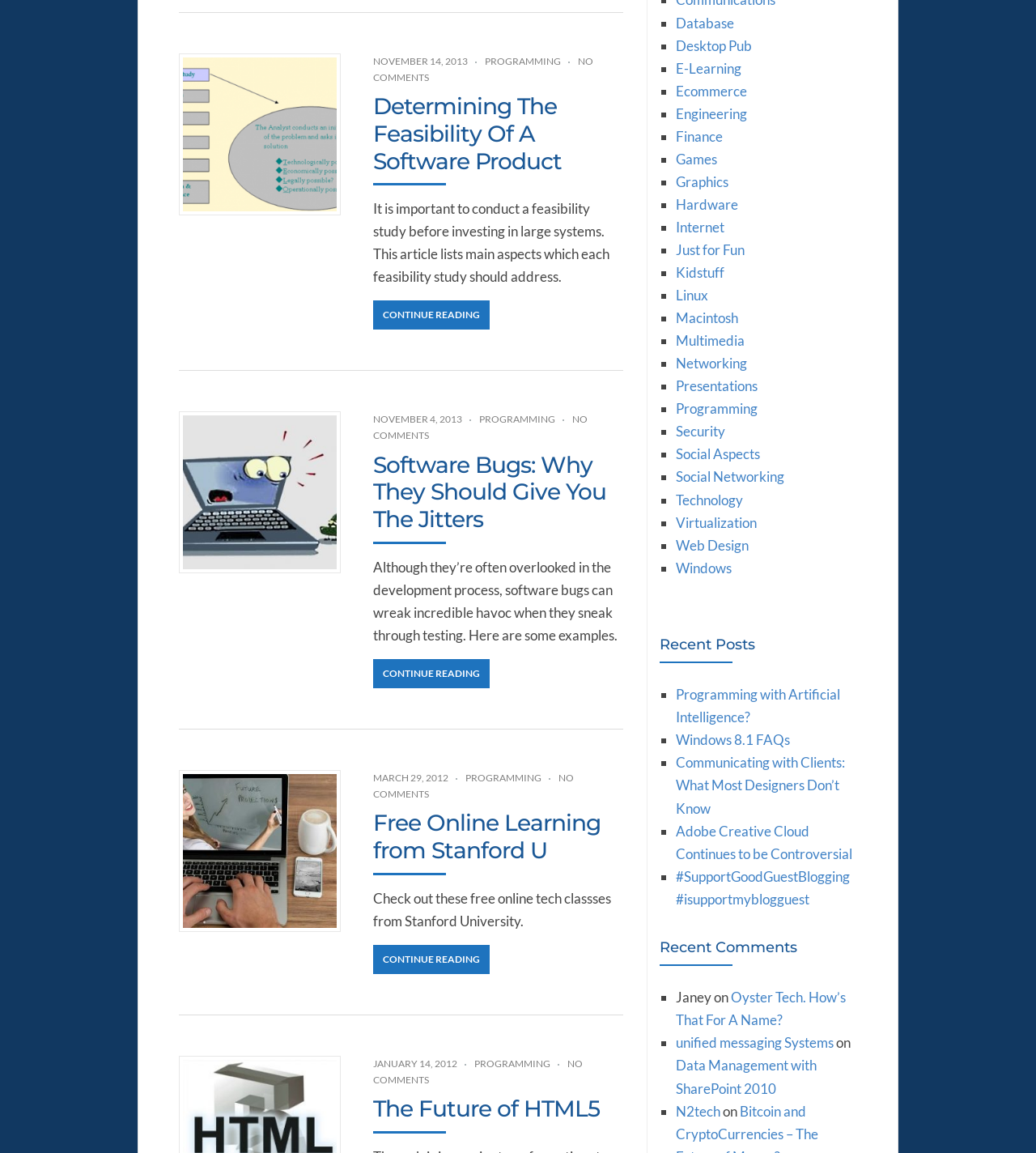How many categories are listed at the bottom of the webpage?
Carefully examine the image and provide a detailed answer to the question.

There are 30 categories listed at the bottom of the webpage, each represented by a '■' symbol and a link to a specific category, such as 'Database', 'Desktop Pub', and 'E-Learning'.